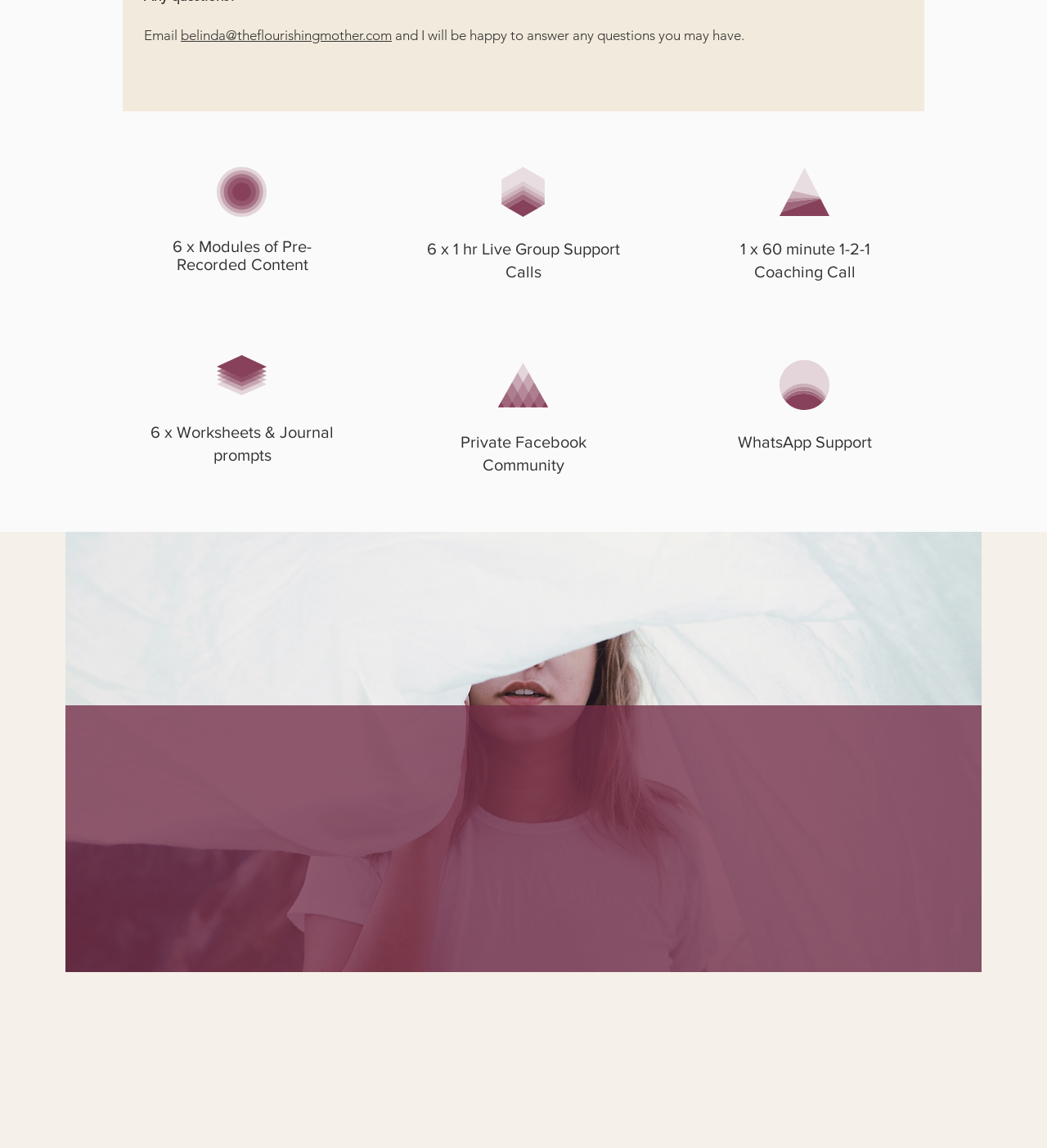Provide the bounding box coordinates of the area you need to click to execute the following instruction: "Enter email address".

[0.299, 0.721, 0.702, 0.757]